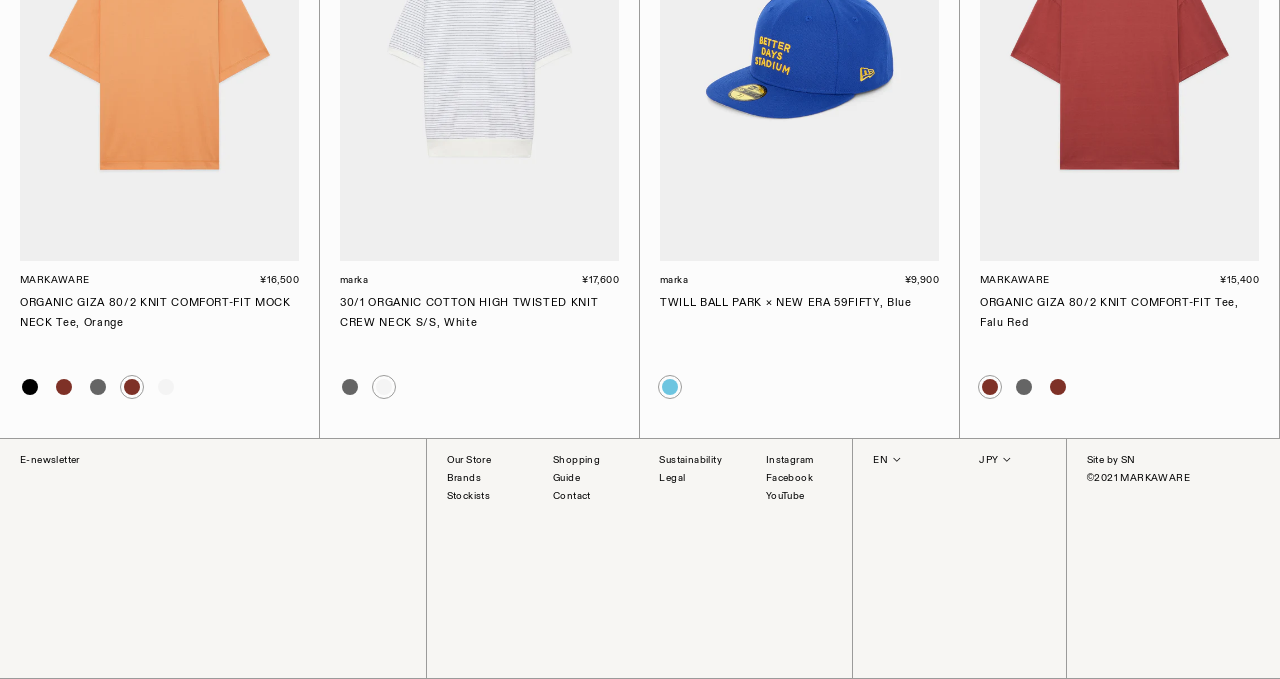Identify the bounding box coordinates of the region that should be clicked to execute the following instruction: "Click the fourth product link".

[0.766, 0.435, 0.968, 0.485]